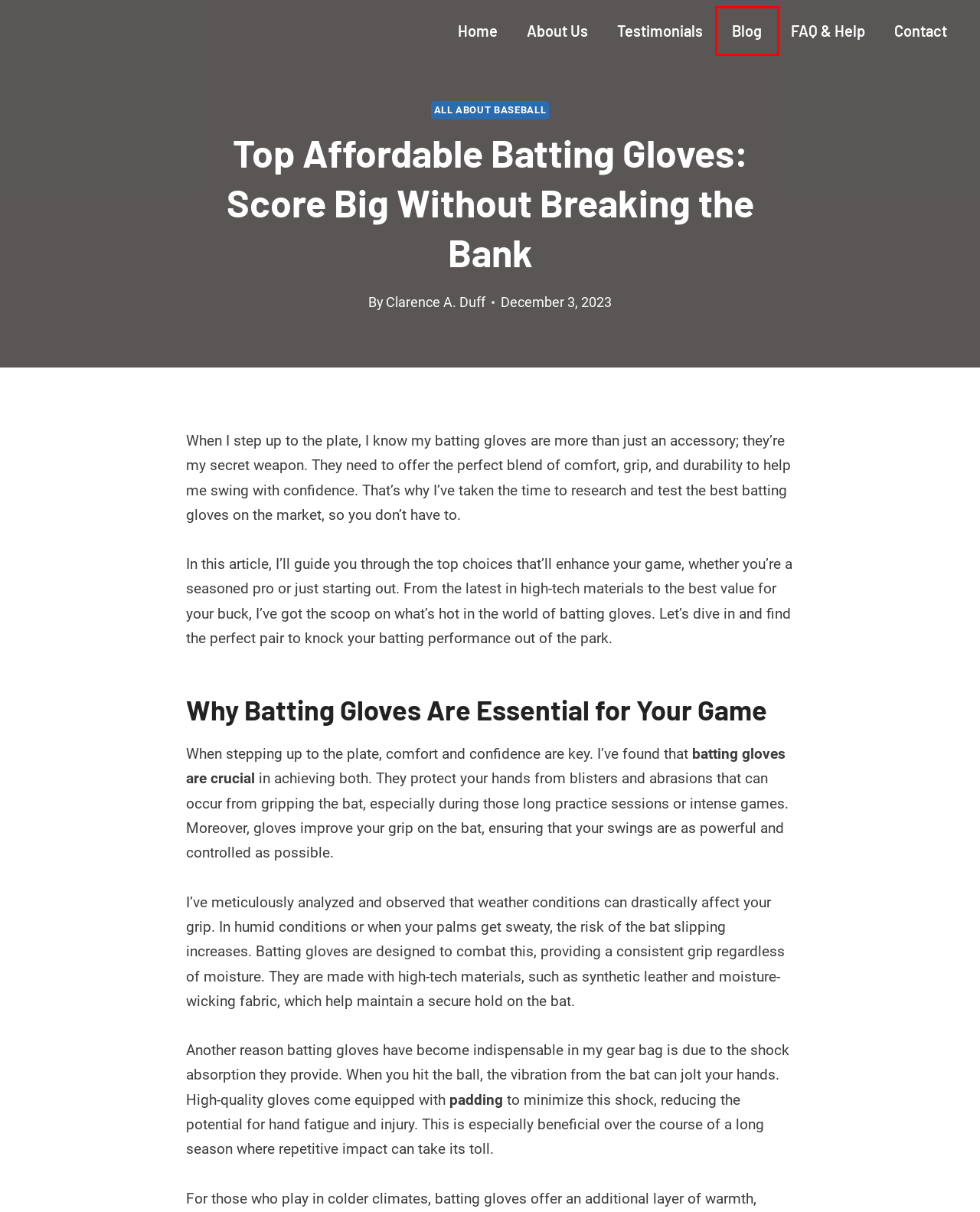You have received a screenshot of a webpage with a red bounding box indicating a UI element. Please determine the most fitting webpage description that matches the new webpage after clicking on the indicated element. The choices are:
A. Home - BATTING LEADOFF
B. Contact - BATTING LEADOFF
C. Swing Plane Trainer Secrets for a Better Golf Game - BATTING LEADOFF
D. About Us - BATTING LEADOFF
E. FAQ & Help - BATTING LEADOFF
F. Clarence A. Duff, Author at BATTING LEADOFF
G. Testimonials - BATTING LEADOFF
H. Blog - BATTING LEADOFF

H